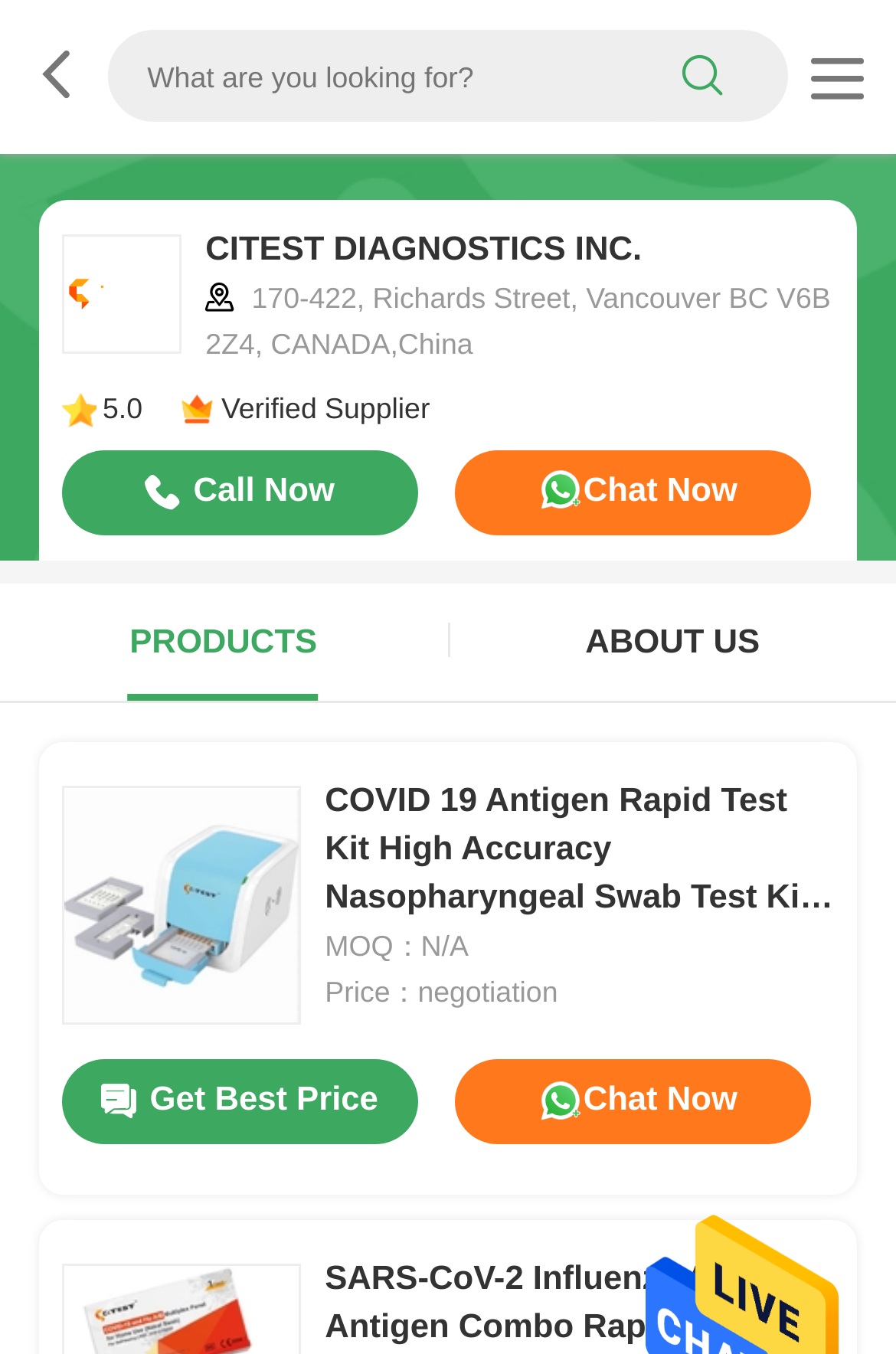What is the product category?
Look at the image and respond to the question as thoroughly as possible.

I found the product category by looking at the link element with the text 'quality COVID 19 Antigen Rapid Test Kit High Accuracy Nasopharyngeal Swab Test Kit Wiht LF Reader factories' which is located in the middle of the webpage, and also has an image with the same text.